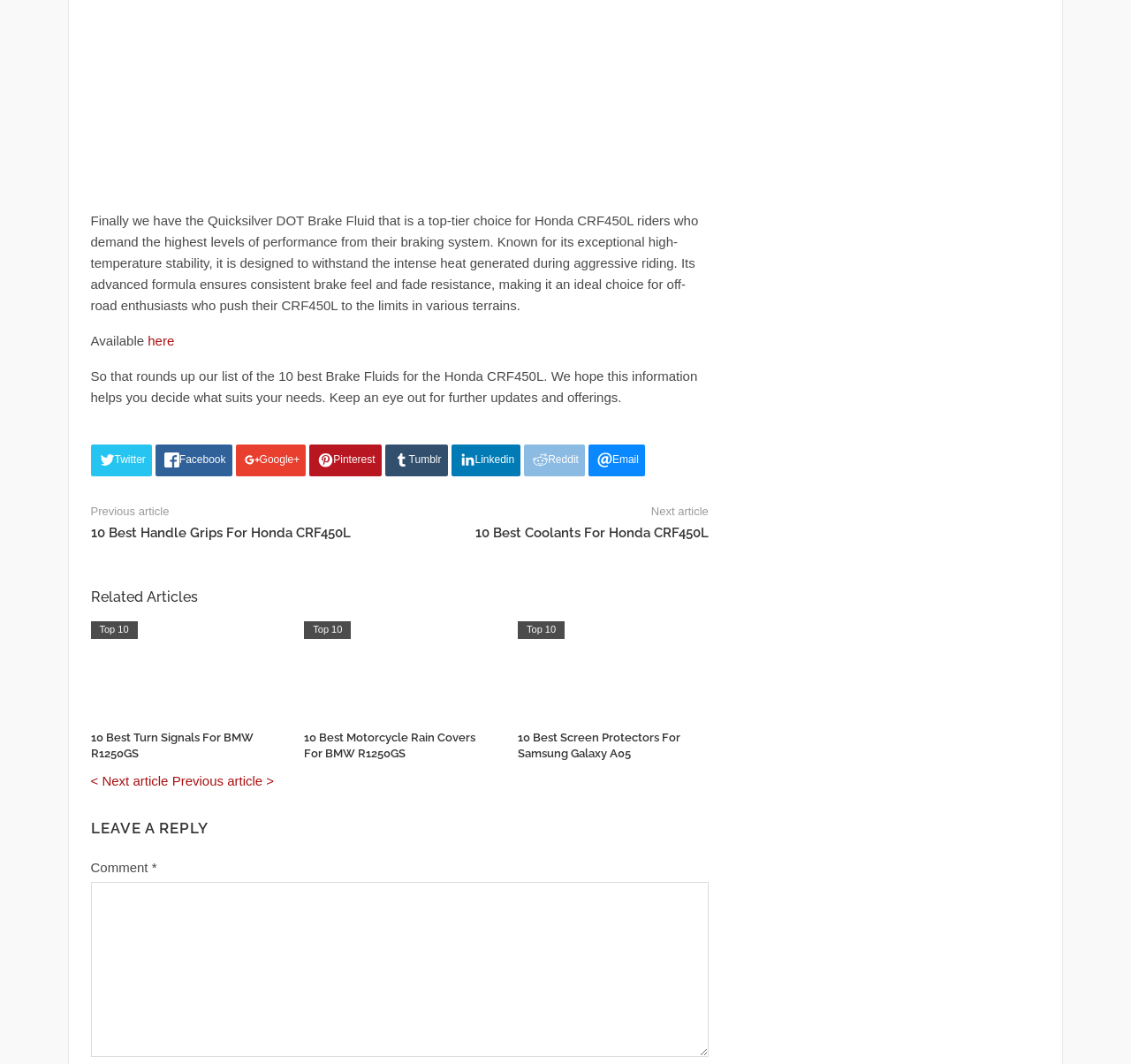Identify the bounding box coordinates of the part that should be clicked to carry out this instruction: "Read the article about 10 Best Handle Grips For Honda CRF450L".

[0.08, 0.493, 0.334, 0.51]